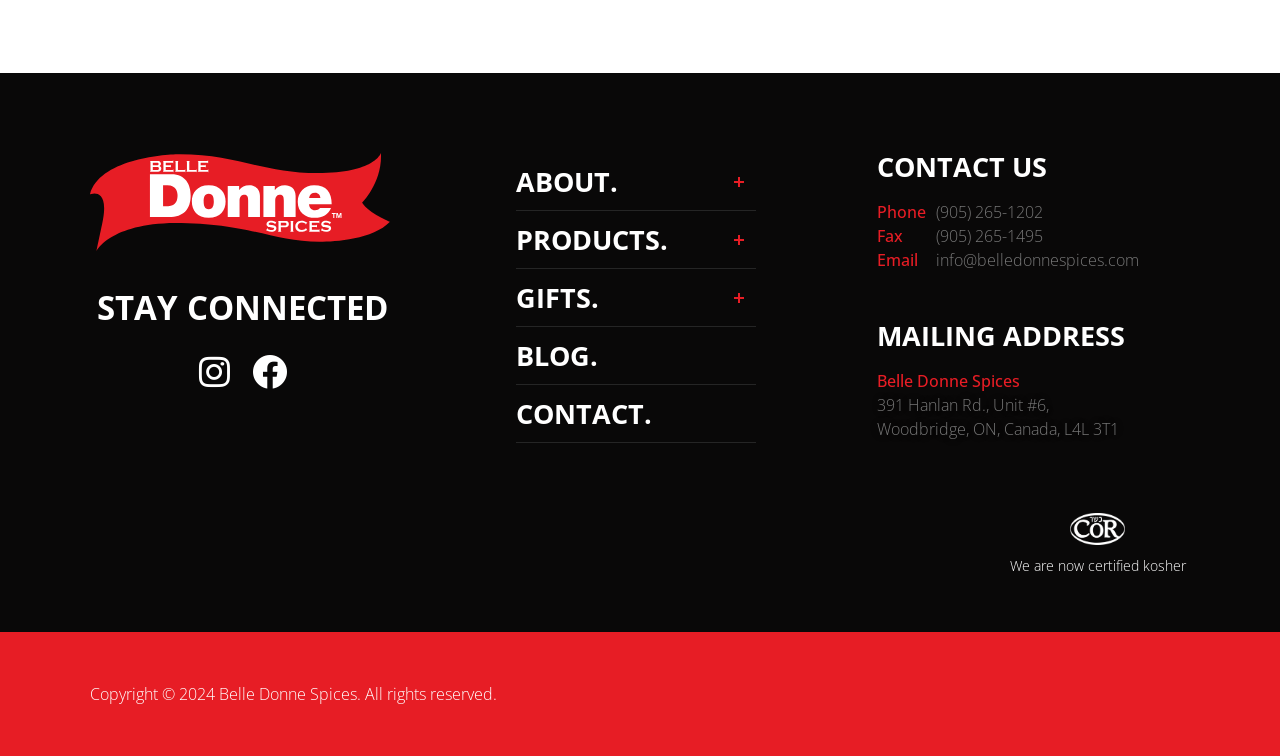Give a concise answer using only one word or phrase for this question:
What is the company's mailing address?

391 Hanlan Rd., Unit #6, Woodbridge, ON, Canada, L4L 3T1